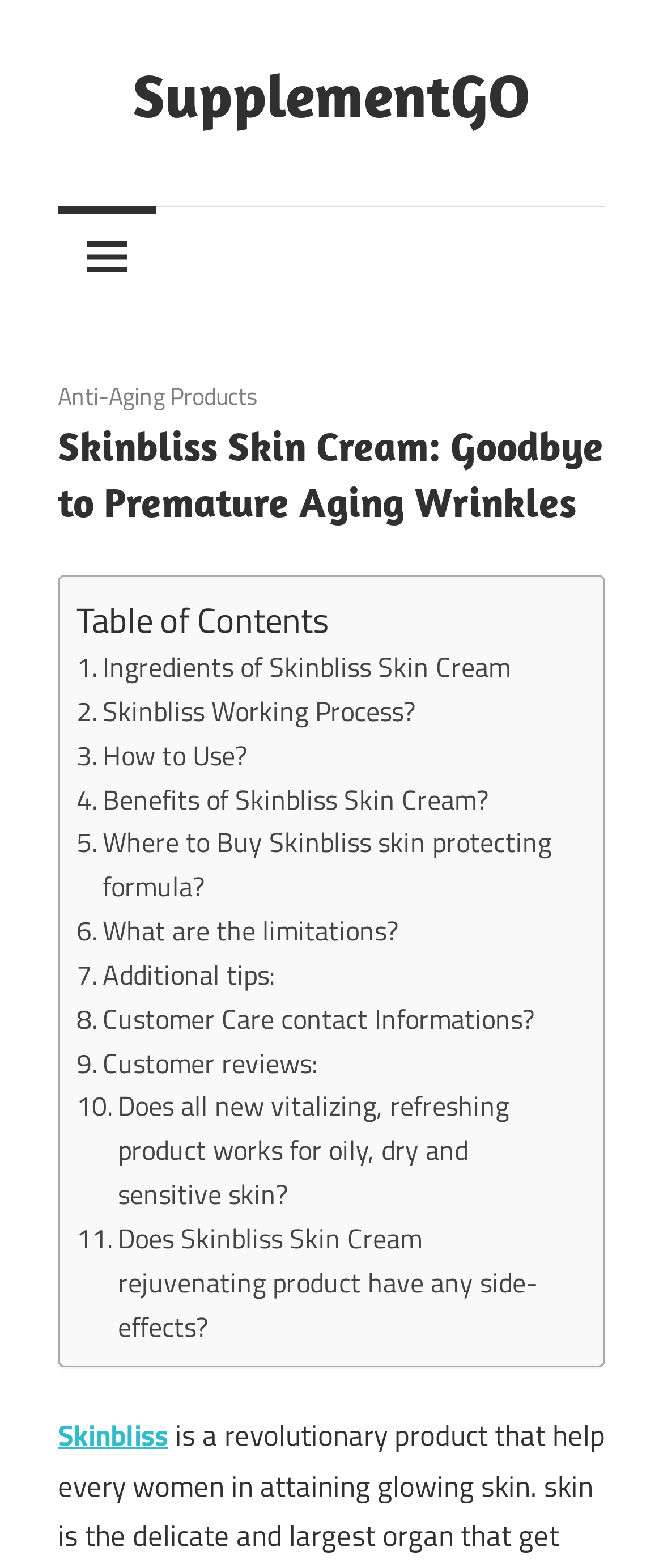Use a single word or phrase to answer the question: What is the main topic of the webpage?

Skinbliss Skin Cream